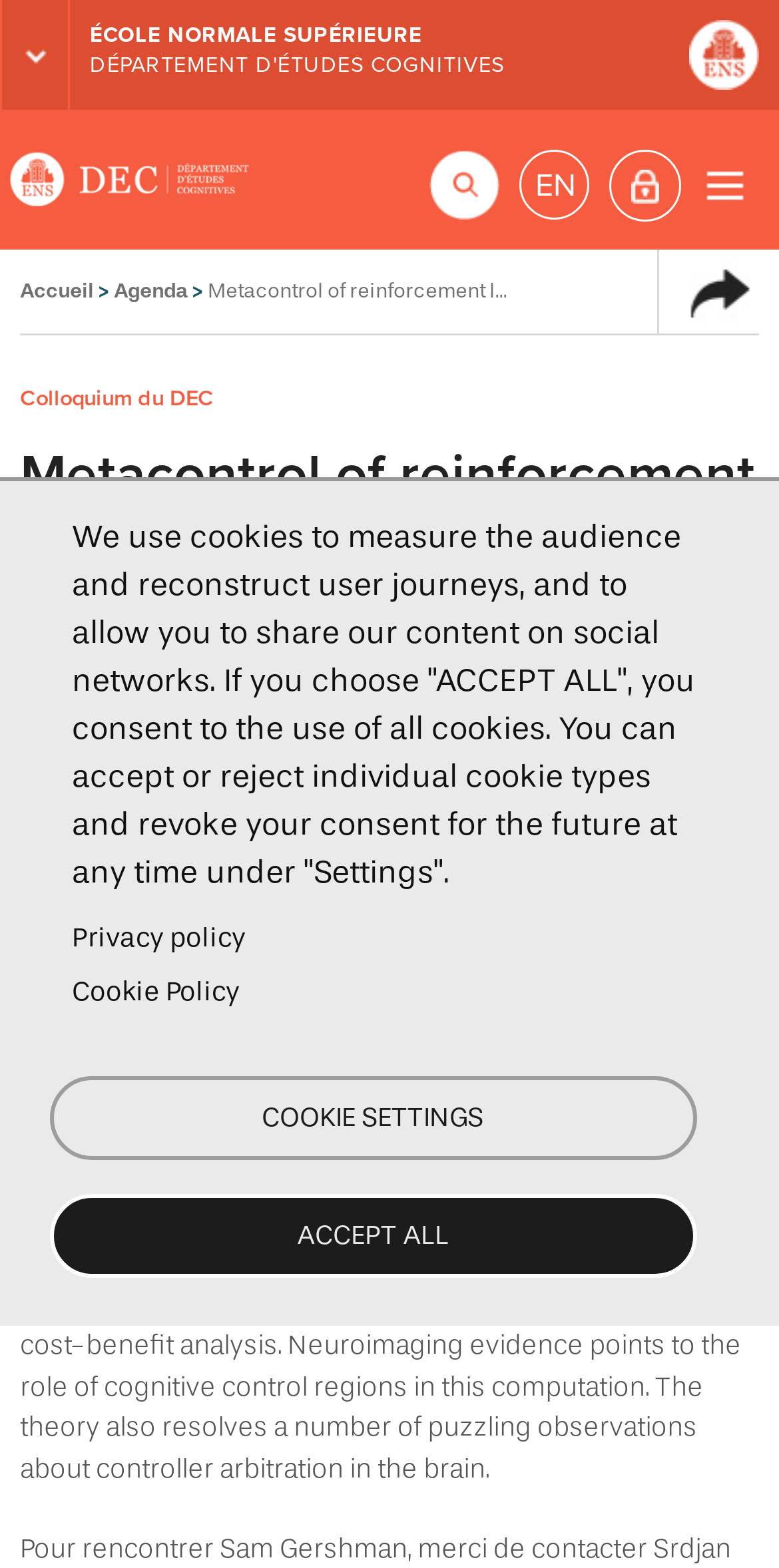What is the event time? Based on the screenshot, please respond with a single word or phrase.

11h30-13h